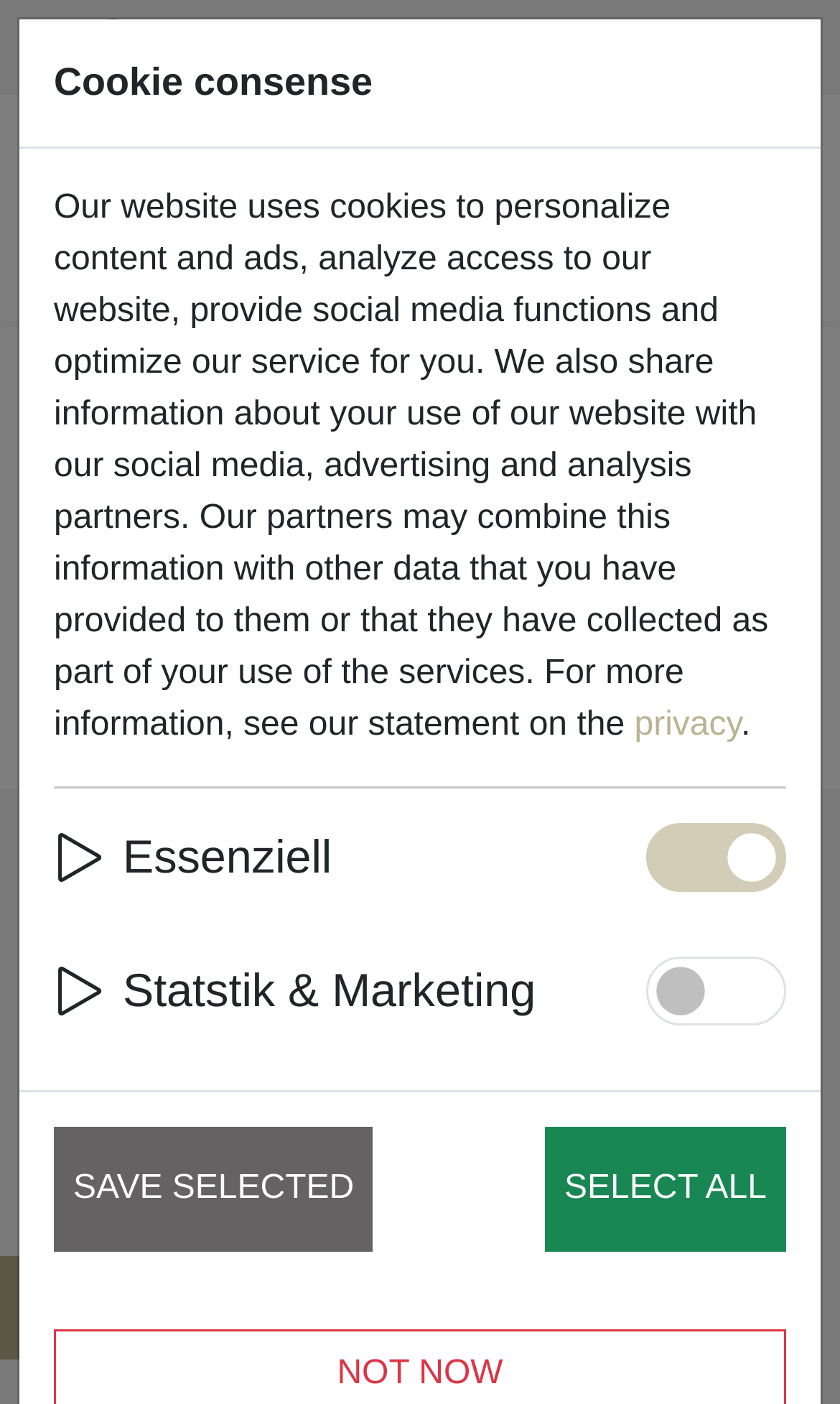How many articles are there?
From the screenshot, supply a one-word or short-phrase answer.

3